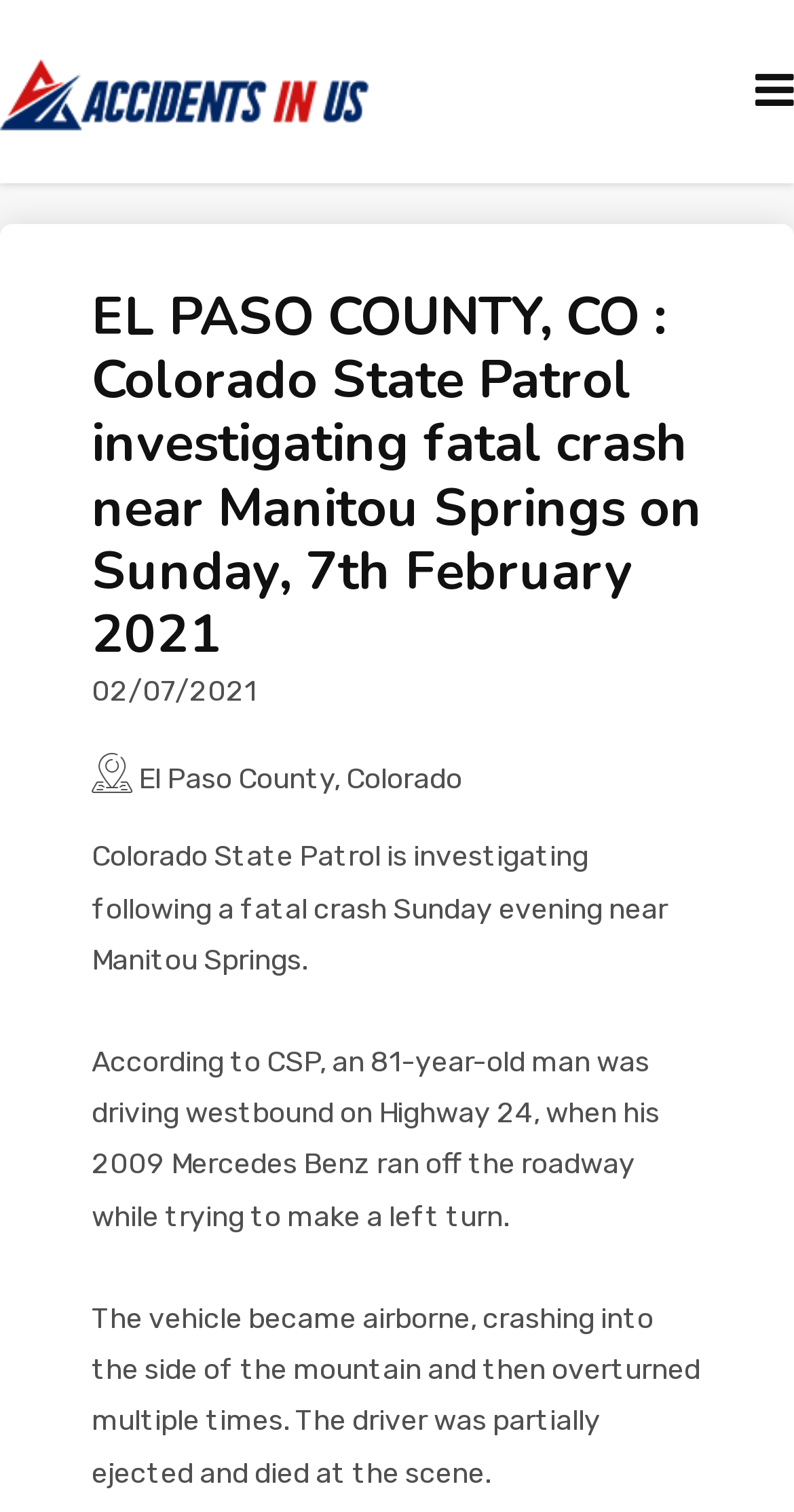Answer the question using only one word or a concise phrase: What was the outcome of the crash for the driver?

Died at the scene